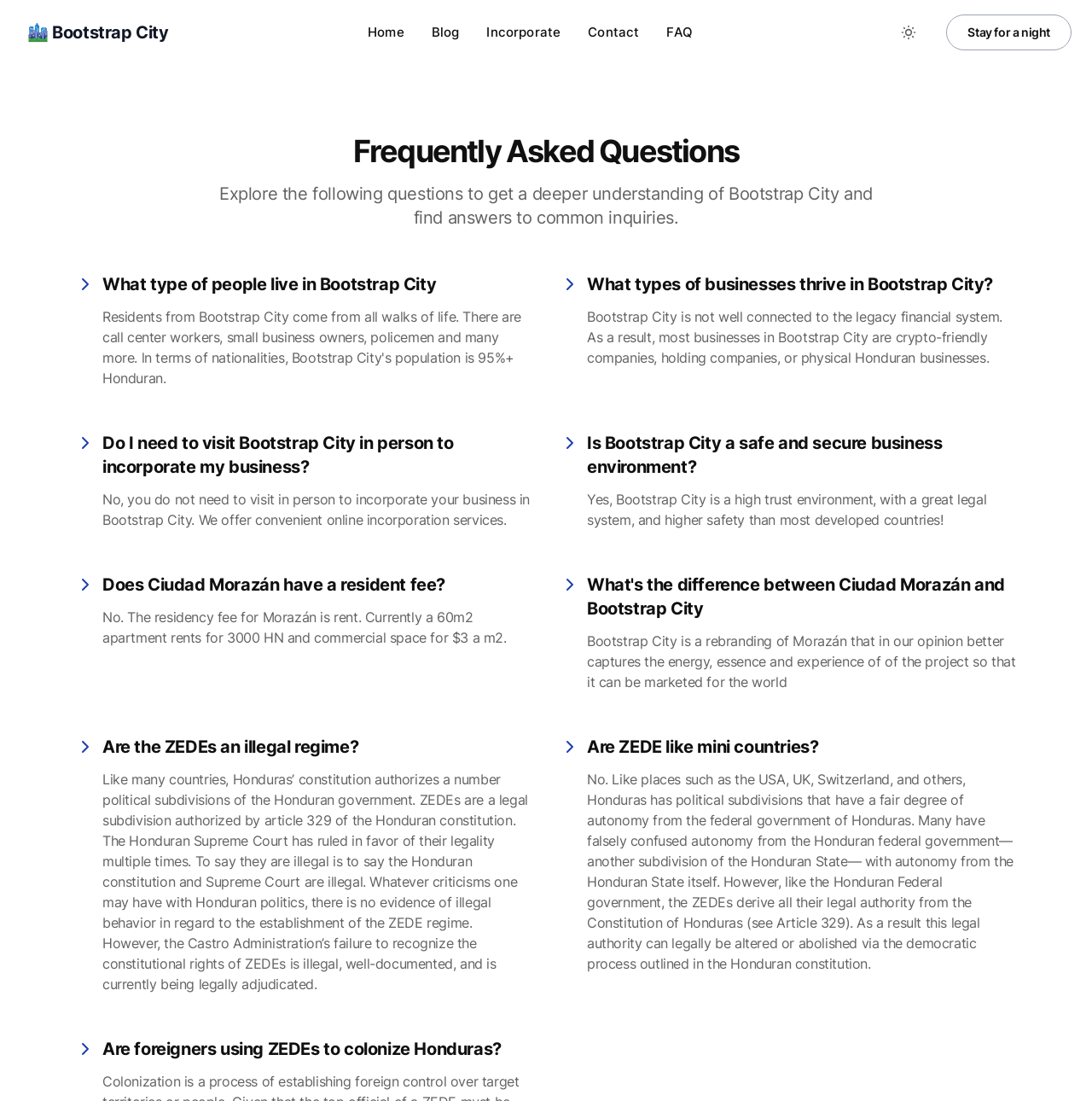From the webpage screenshot, predict the bounding box coordinates (top-left x, top-left y, bottom-right x, bottom-right y) for the UI element described here: Stay for a night

[0.867, 0.013, 0.981, 0.046]